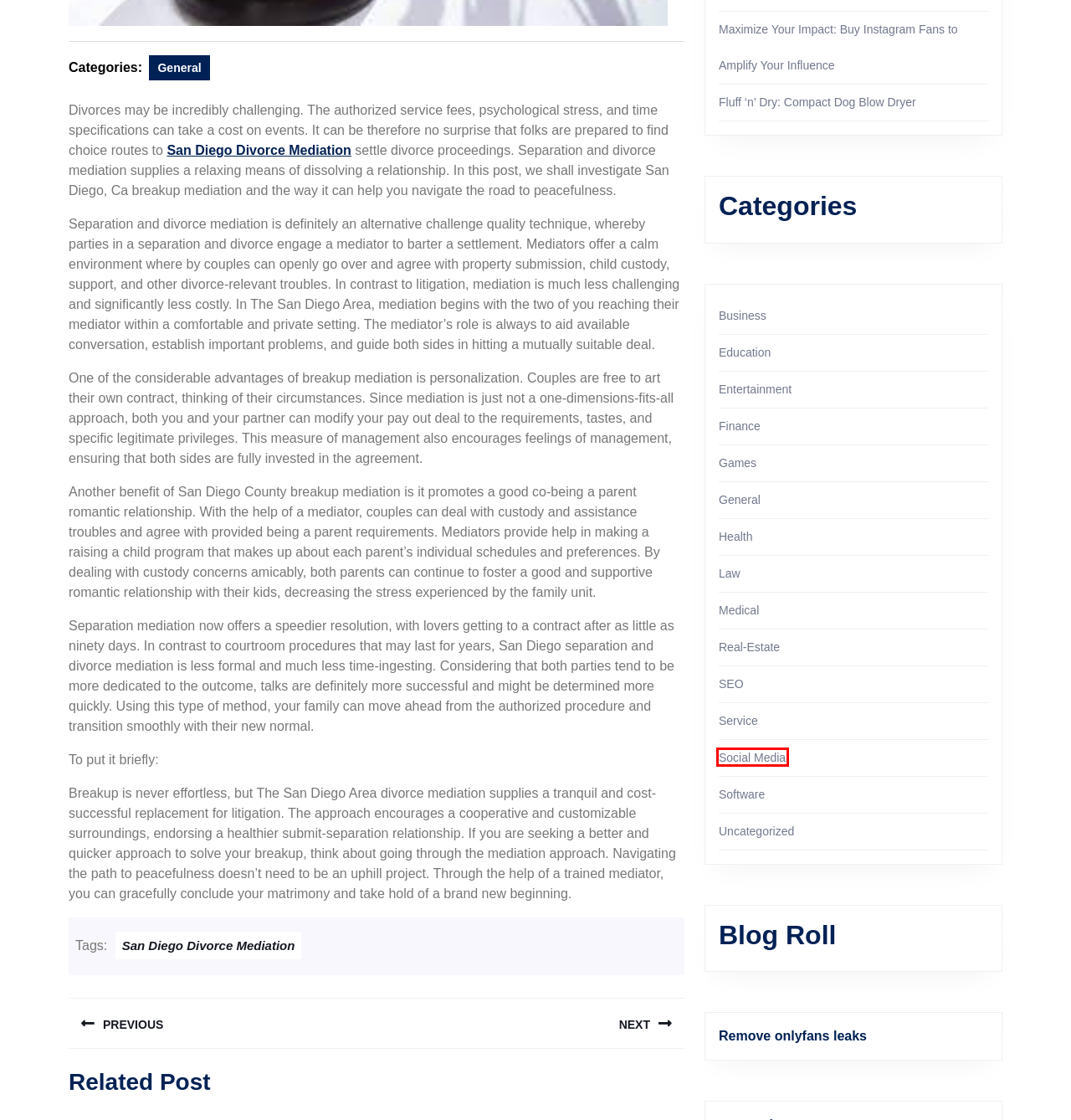Given a webpage screenshot featuring a red rectangle around a UI element, please determine the best description for the new webpage that appears after the element within the bounding box is clicked. The options are:
A. Software – Time of Cholera
B. Medical – Time of Cholera
C. San Diego Divorce Mediation – Time of Cholera
D. Service – Time of Cholera
E. Fluff ‘n’ Dry: Compact Dog Blow Dryer – Time of Cholera
F. Business – Time of Cholera
G. Maximize Your Impact: Buy Instagram Fans to Amplify Your Influence – Time of Cholera
H. Social Media – Time of Cholera

H